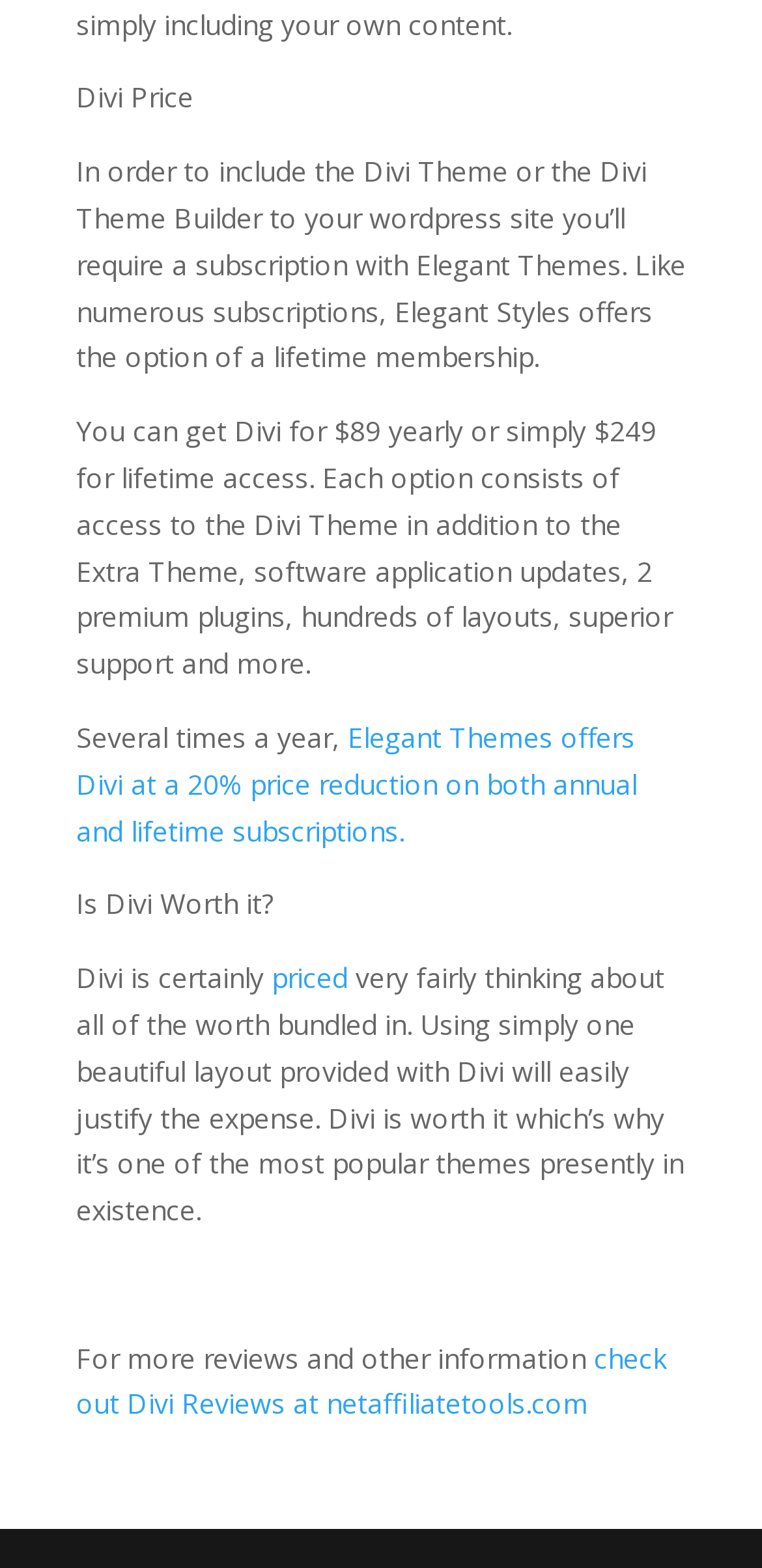Where can I find more reviews and information about Divi?
Based on the image, answer the question with as much detail as possible.

The text provides a link, 'check out Divi Reviews at netaffiliatetools.com', which implies that one can find more reviews and information about Divi at this website.